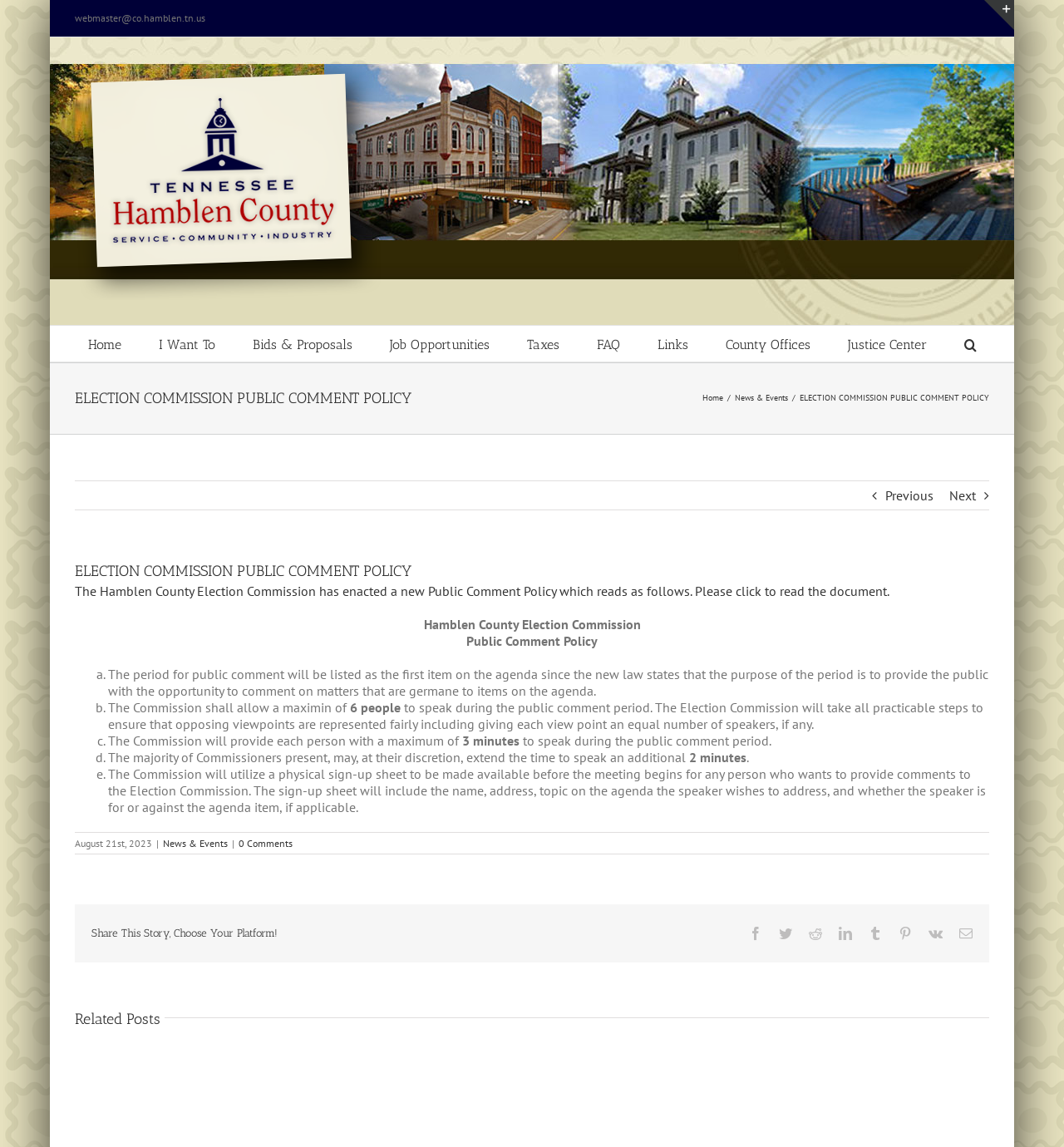Answer this question using a single word or a brief phrase:
How many minutes can a person speak during the public comment period?

3 minutes